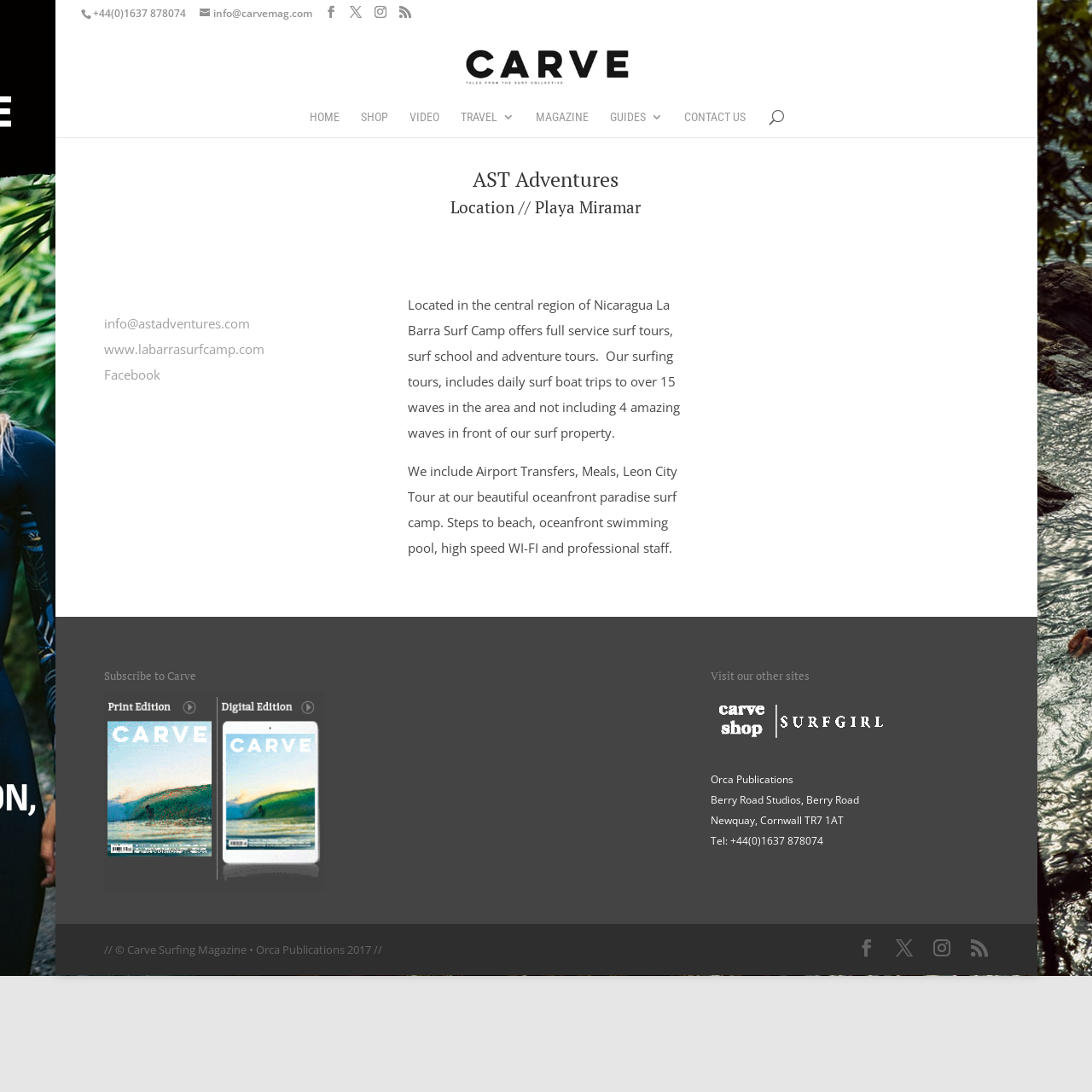Locate the UI element described as follows: "Library". Return the bounding box coordinates as four float numbers between 0 and 1 in the order [left, top, right, bottom].

None